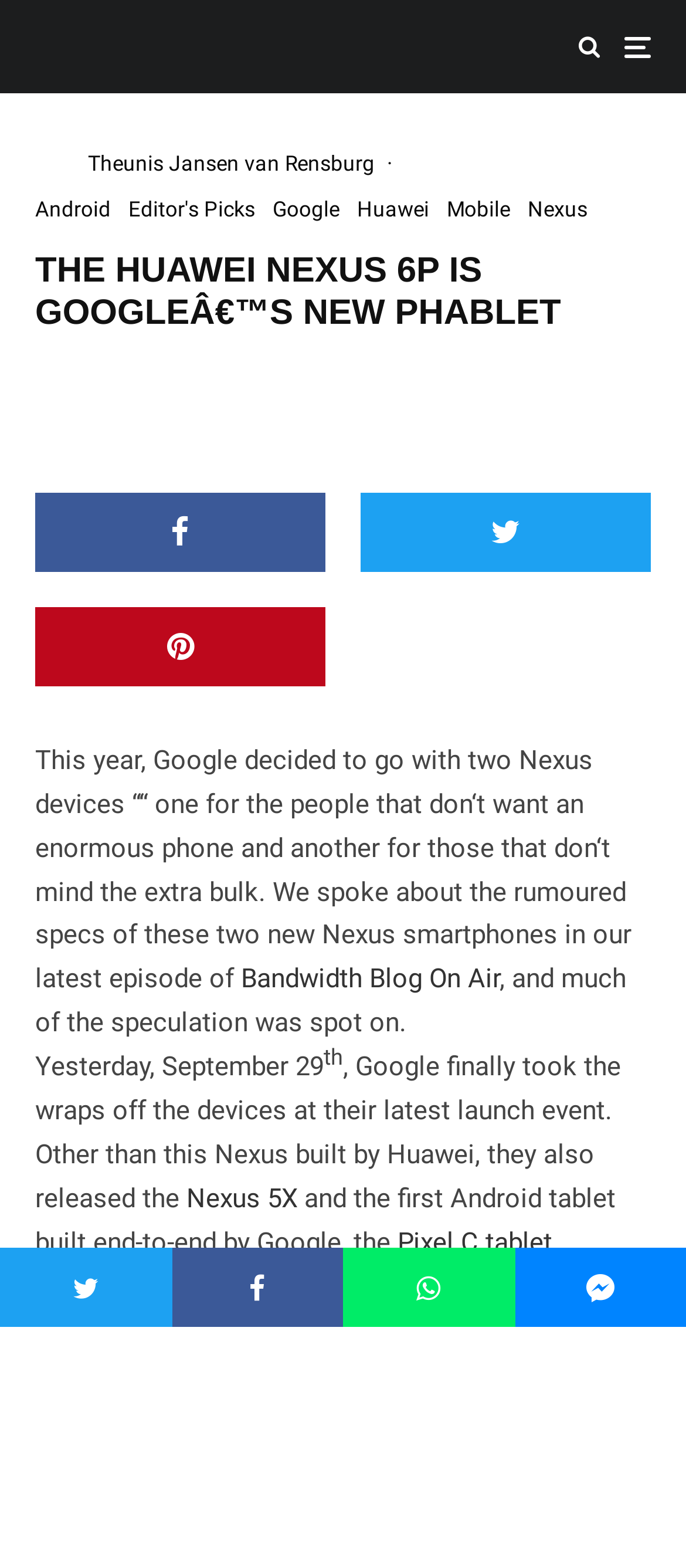Please identify the bounding box coordinates of the element that needs to be clicked to perform the following instruction: "Tweet about the Huawei Nexus 6P".

[0.526, 0.314, 0.949, 0.365]